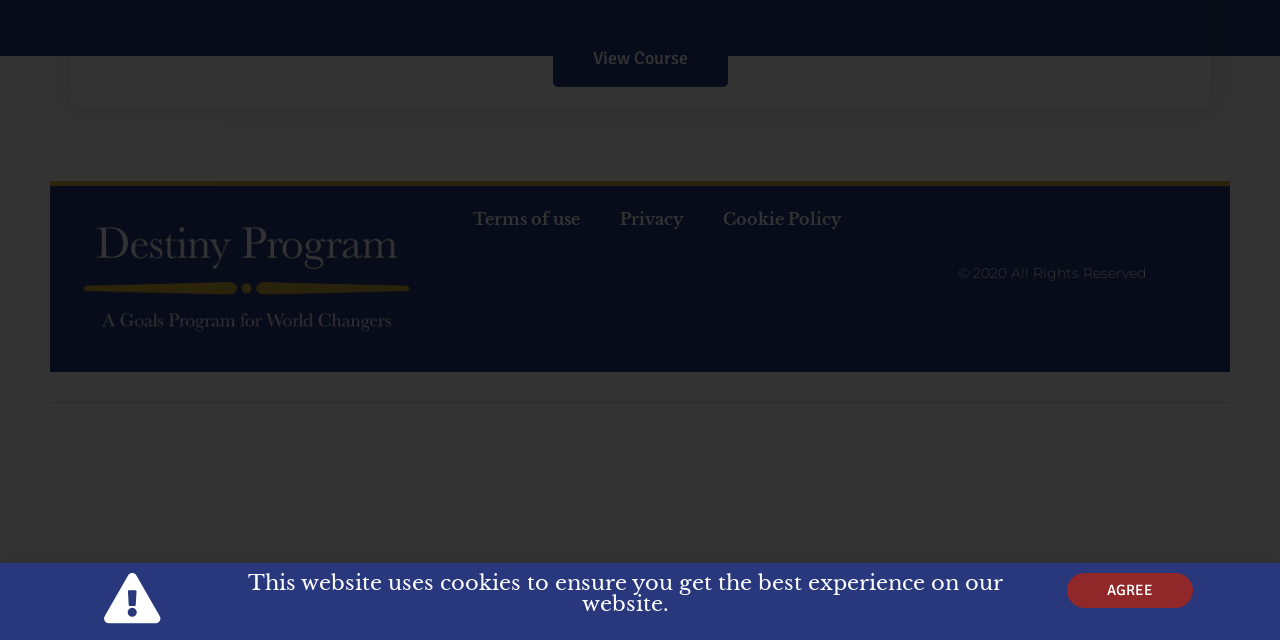Extract the bounding box coordinates for the HTML element that matches this description: "View Course". The coordinates should be four float numbers between 0 and 1, i.e., [left, top, right, bottom].

[0.432, 0.046, 0.568, 0.136]